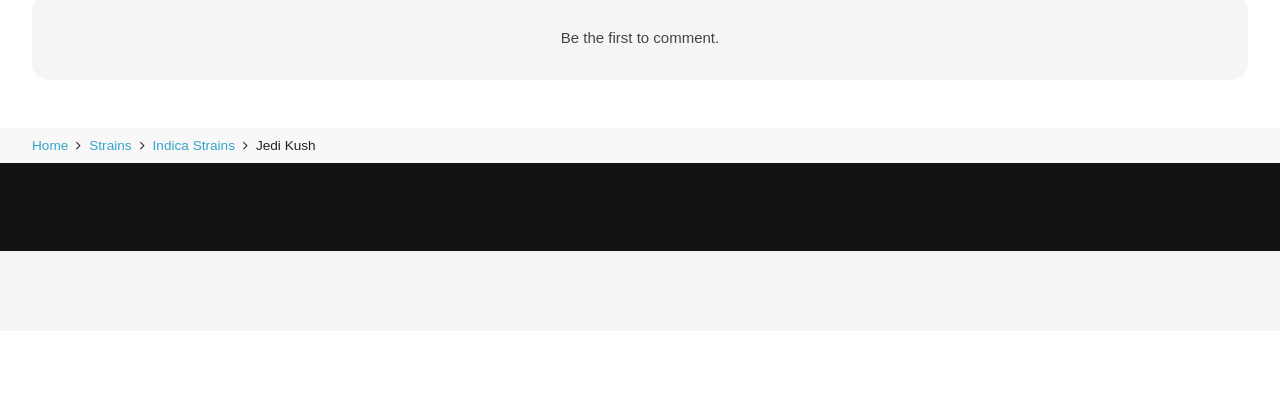Identify the bounding box of the UI component described as: "Create Account".

[0.192, 0.018, 0.284, 0.056]